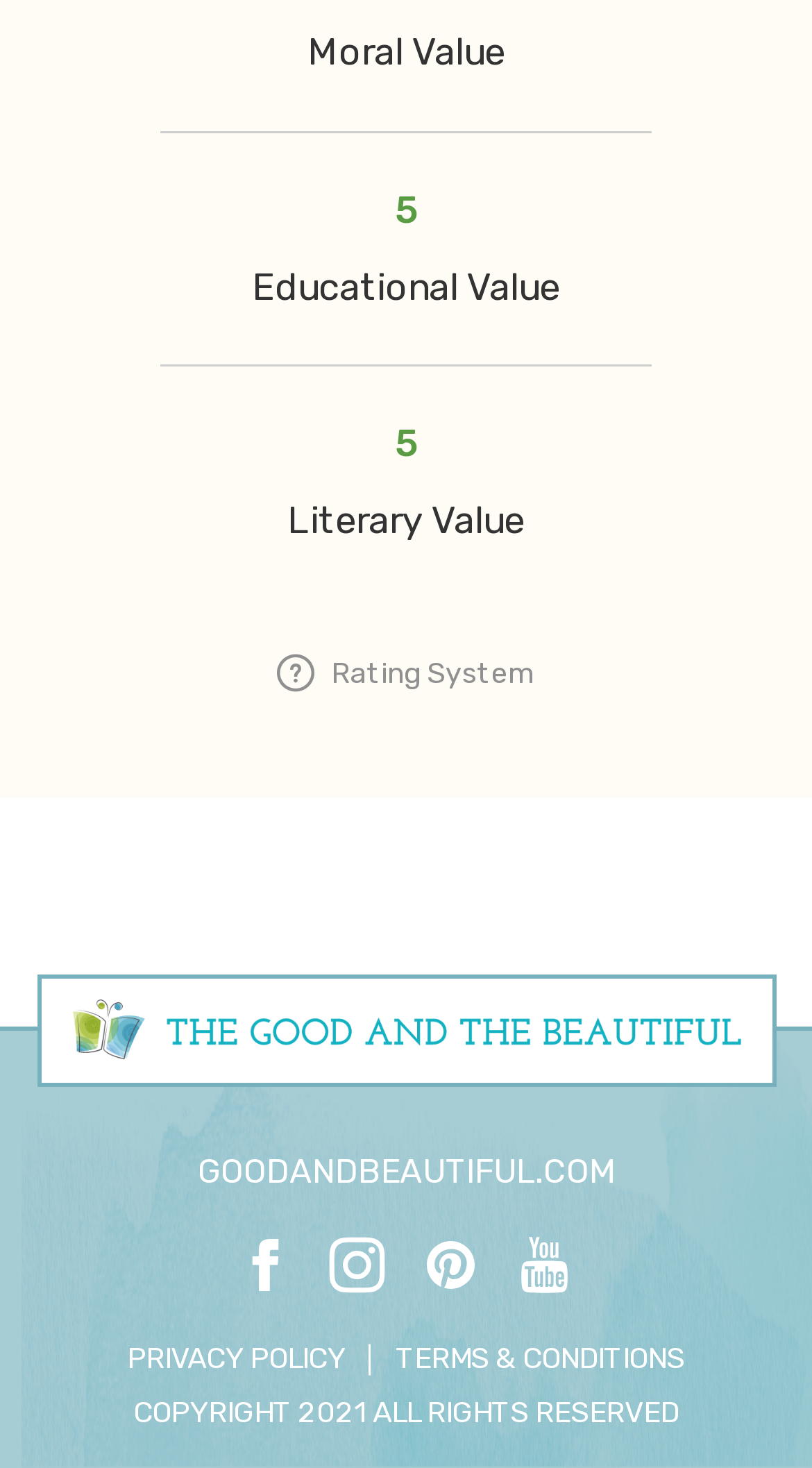What is below the 'Rating System' text?
Based on the visual information, provide a detailed and comprehensive answer.

By comparing the y1, y2 coordinates of the bounding box, I determined that the image is below the 'Rating System' text.